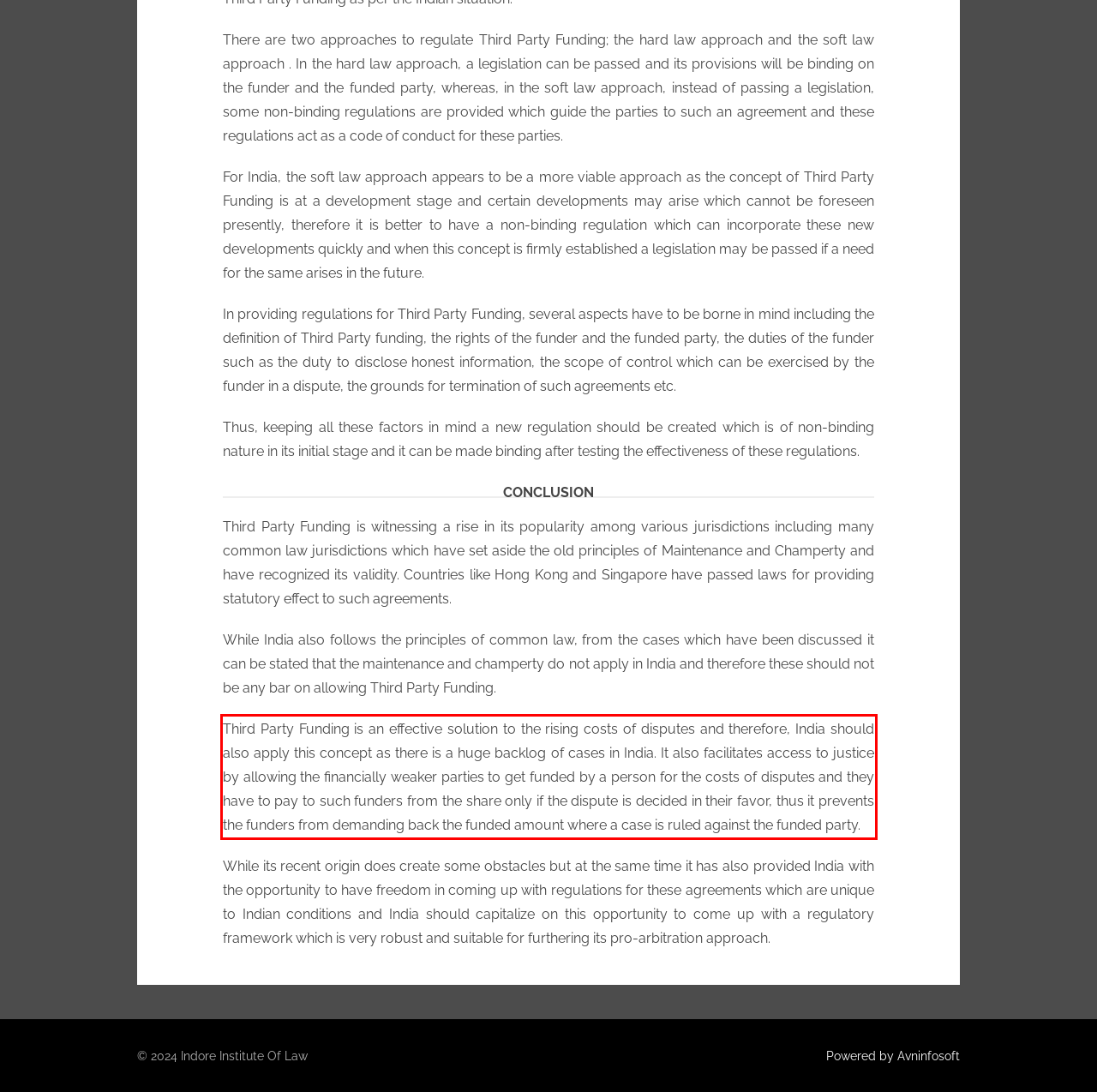You are provided with a screenshot of a webpage containing a red bounding box. Please extract the text enclosed by this red bounding box.

Third Party Funding is an effective solution to the rising costs of disputes and therefore, India should also apply this concept as there is a huge backlog of cases in India. It also facilitates access to justice by allowing the financially weaker parties to get funded by a person for the costs of disputes and they have to pay to such funders from the share only if the dispute is decided in their favor, thus it prevents the funders from demanding back the funded amount where a case is ruled against the funded party.